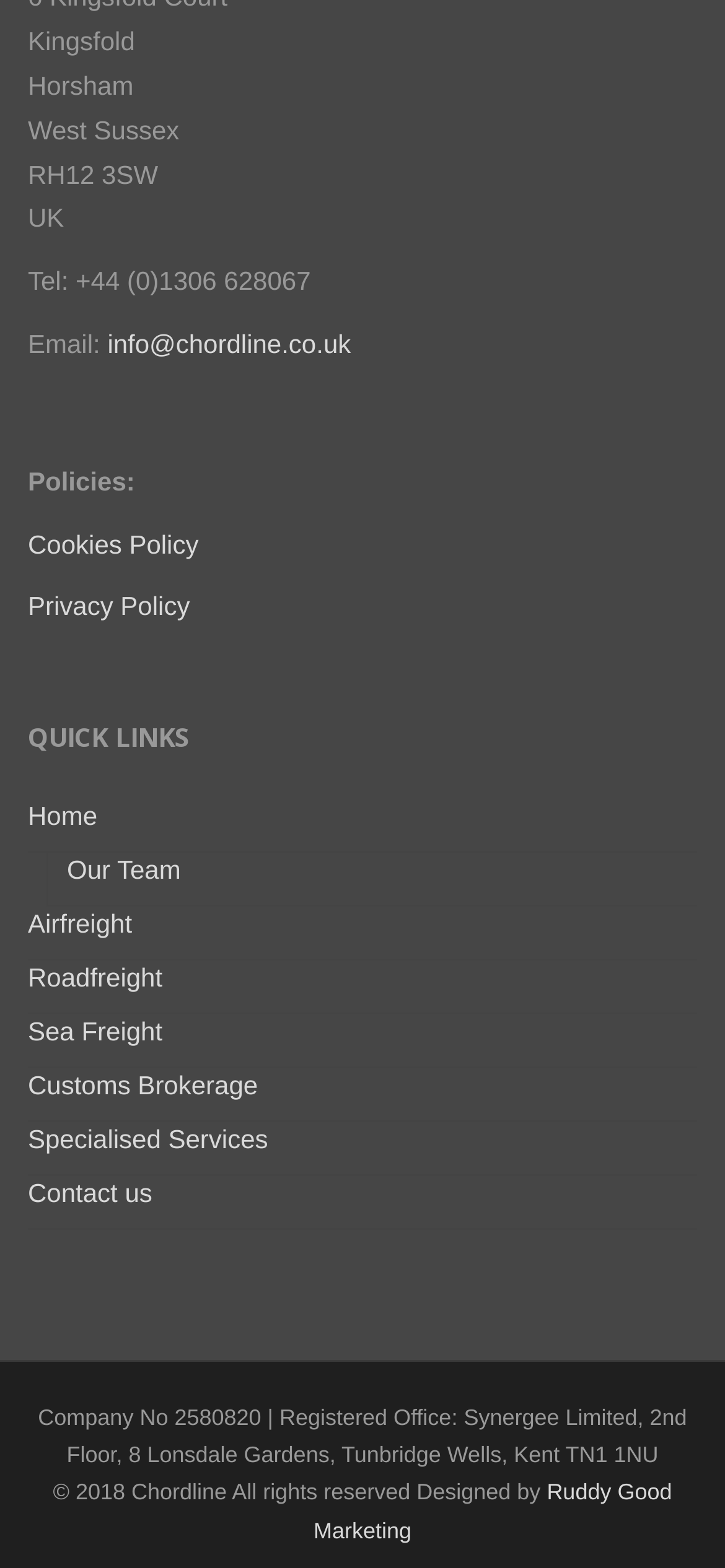Identify the bounding box coordinates of the clickable section necessary to follow the following instruction: "Contact us through email". The coordinates should be presented as four float numbers from 0 to 1, i.e., [left, top, right, bottom].

[0.148, 0.21, 0.484, 0.229]